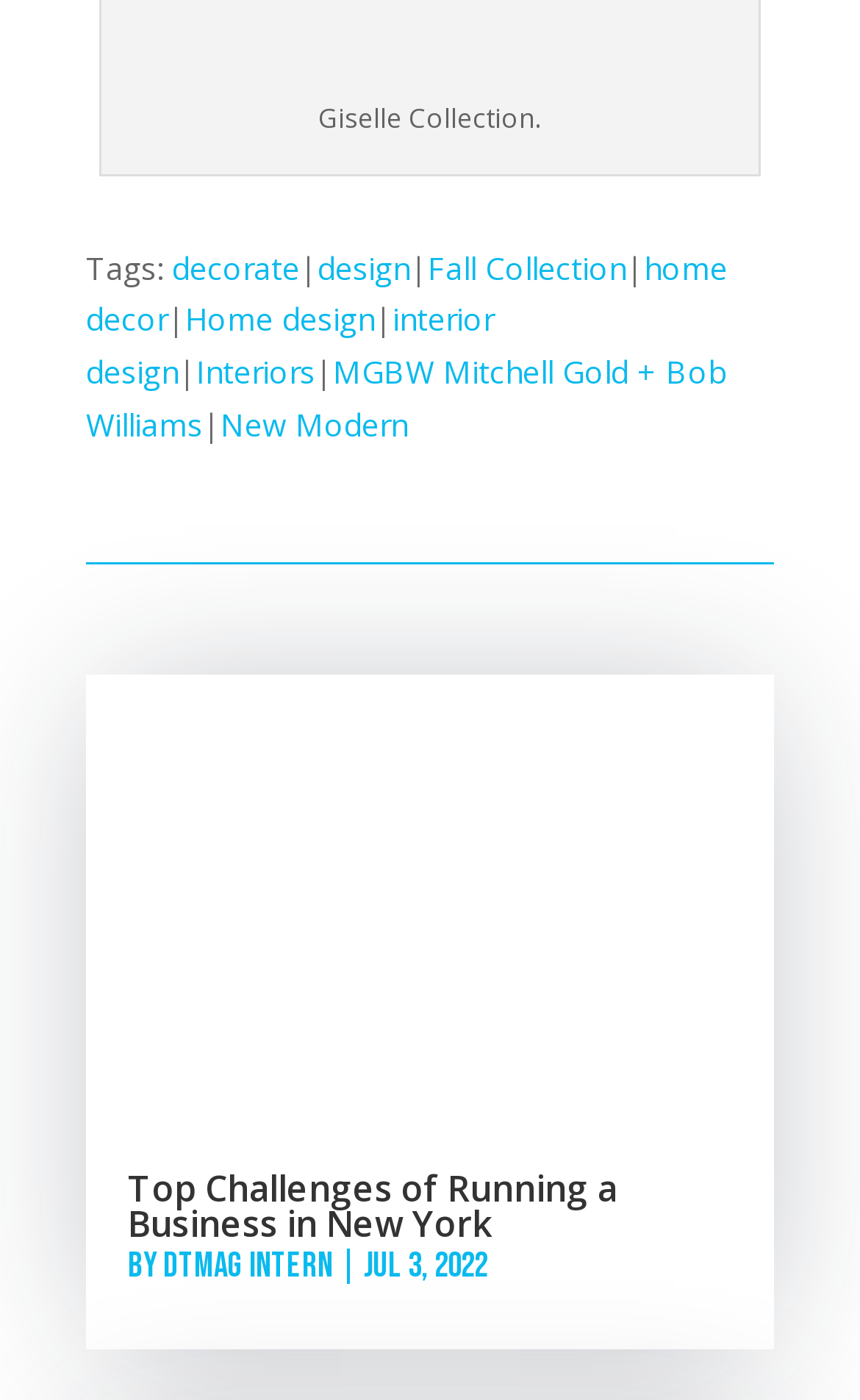Based on the visual content of the image, answer the question thoroughly: What are the tags related to home decor?

The tags related to home decor are listed horizontally on the webpage, including 'decorate', 'design', 'home decor', and 'interior design'.